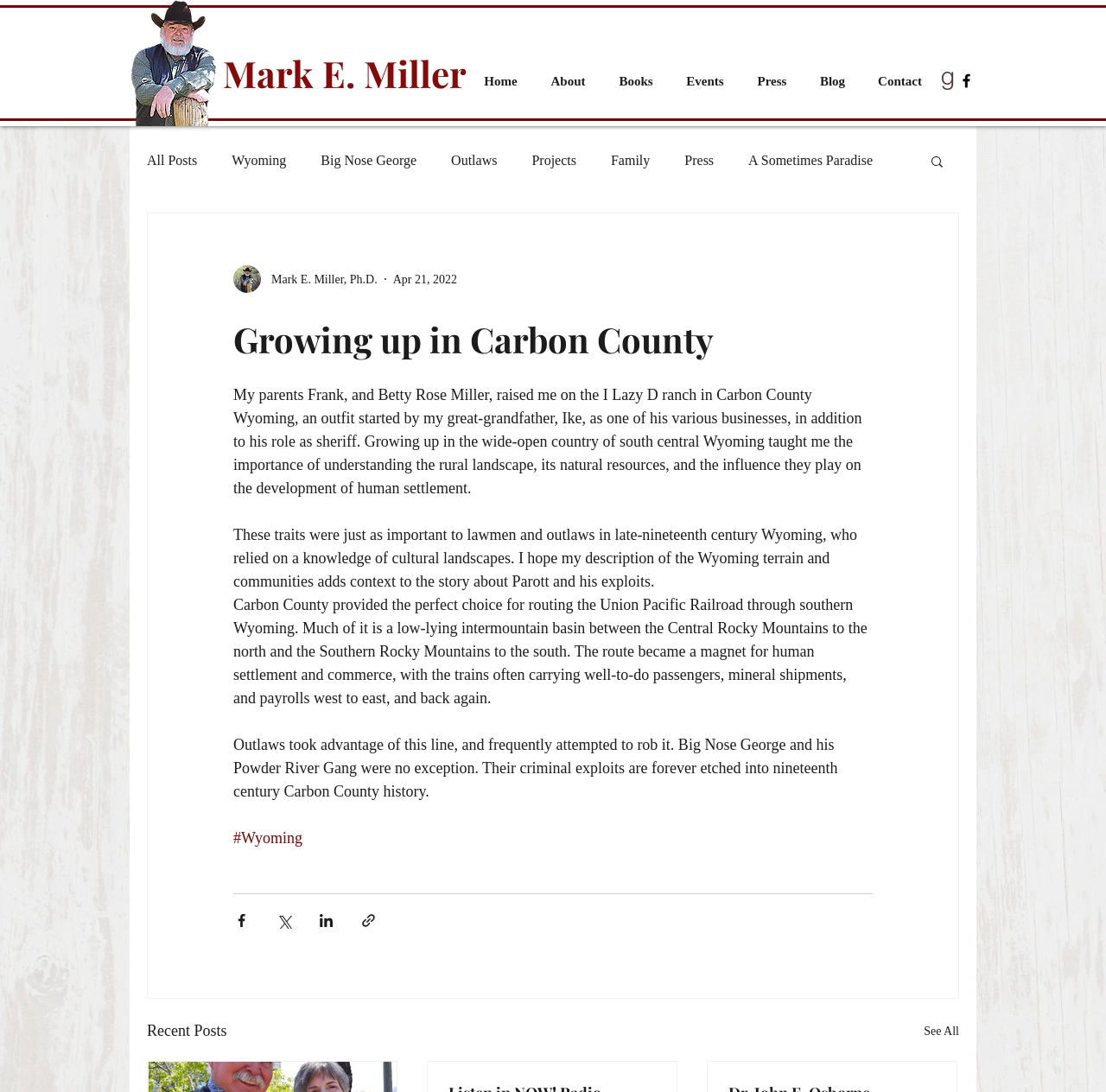Please mark the clickable region by giving the bounding box coordinates needed to complete this instruction: "Read the 'Growing up in Carbon County' article".

[0.211, 0.29, 0.789, 0.331]